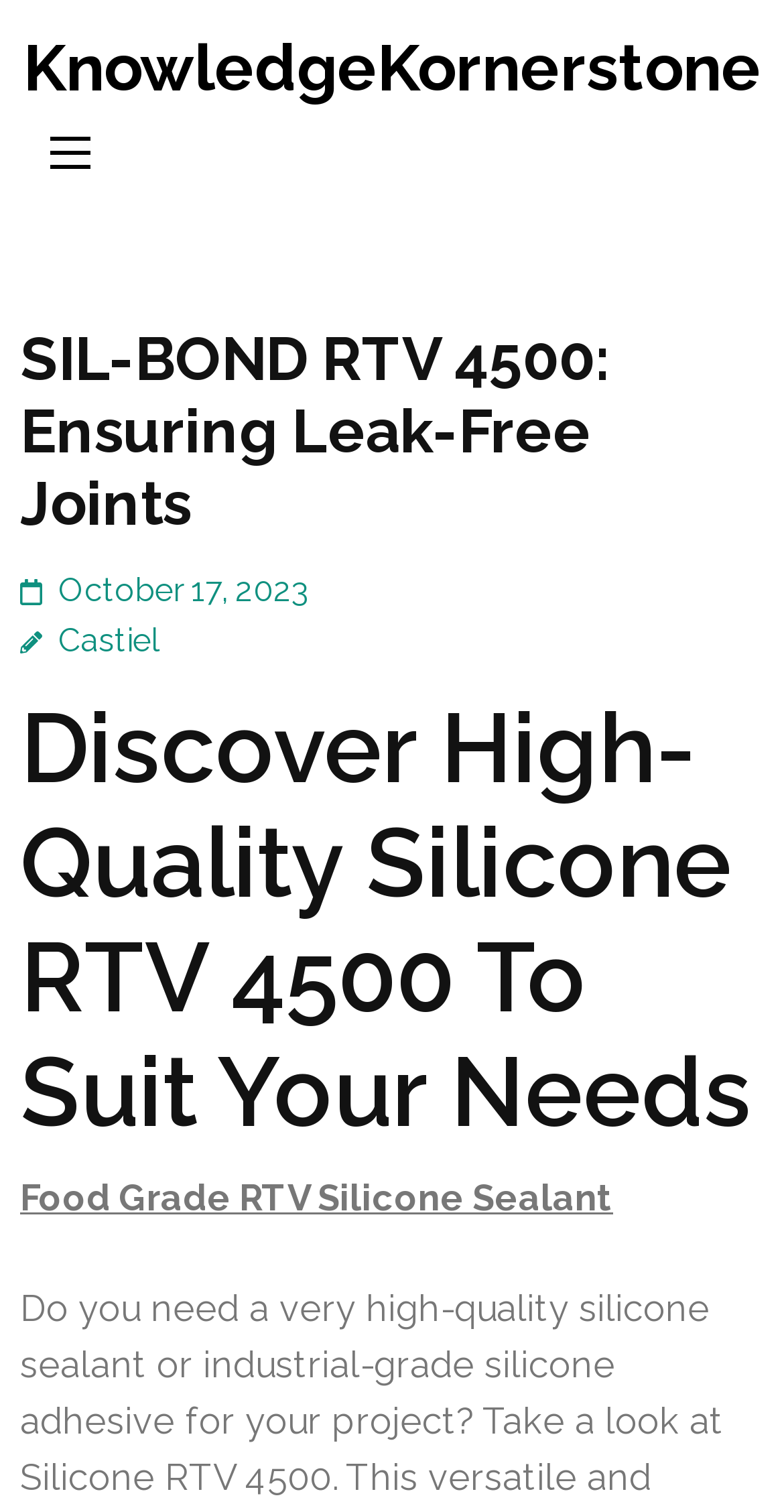Identify the bounding box for the UI element specified in this description: "KnowledgeKornerstone". The coordinates must be four float numbers between 0 and 1, formatted as [left, top, right, bottom].

[0.029, 0.02, 0.971, 0.069]